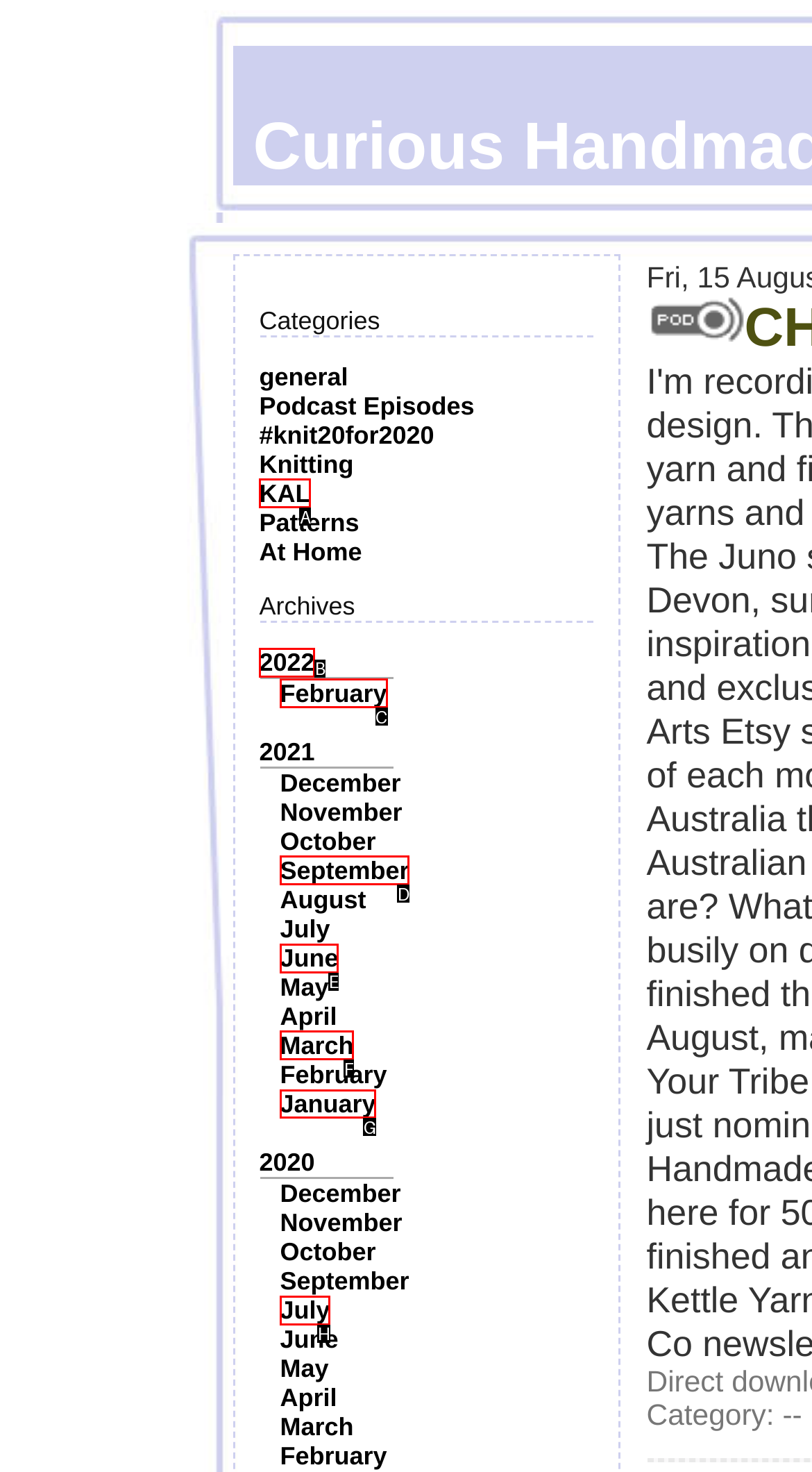Point out the UI element to be clicked for this instruction: Read the 'February' post. Provide the answer as the letter of the chosen element.

C